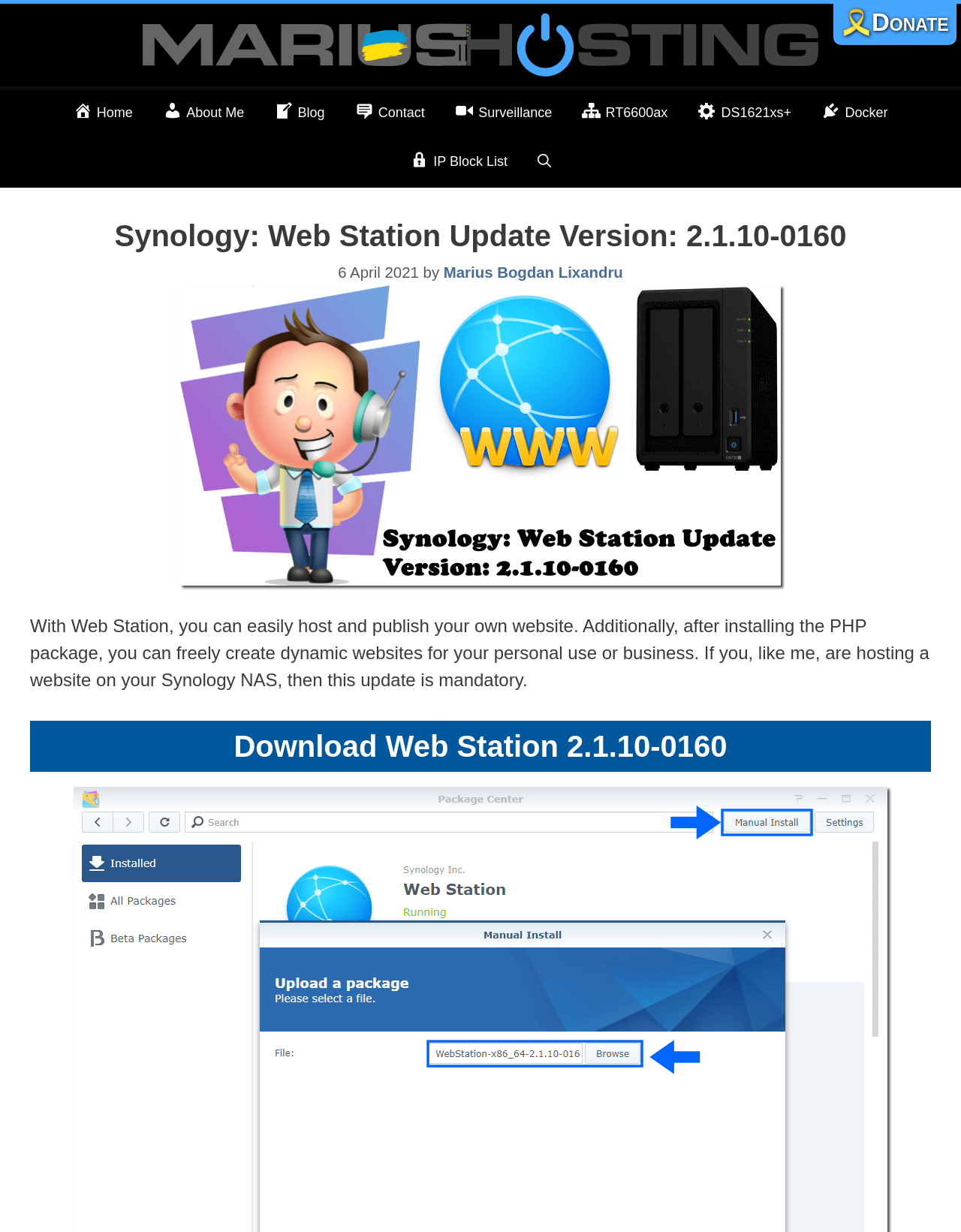Pinpoint the bounding box coordinates of the area that must be clicked to complete this instruction: "donate".

[0.875, 0.007, 0.987, 0.029]